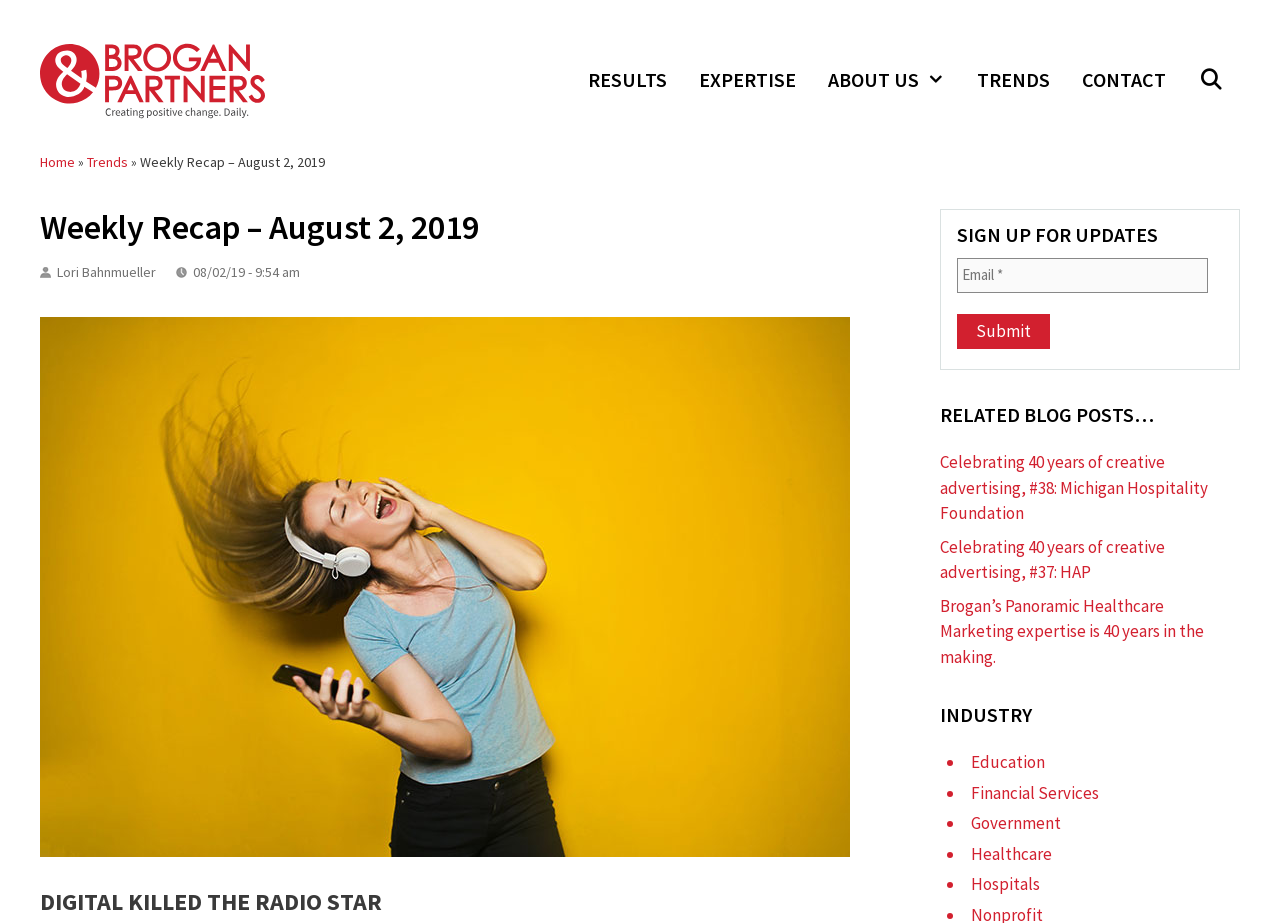Determine the coordinates of the bounding box that should be clicked to complete the instruction: "Read the 'Weekly Recap – August 2, 2019' article". The coordinates should be represented by four float numbers between 0 and 1: [left, top, right, bottom].

[0.031, 0.226, 0.703, 0.267]